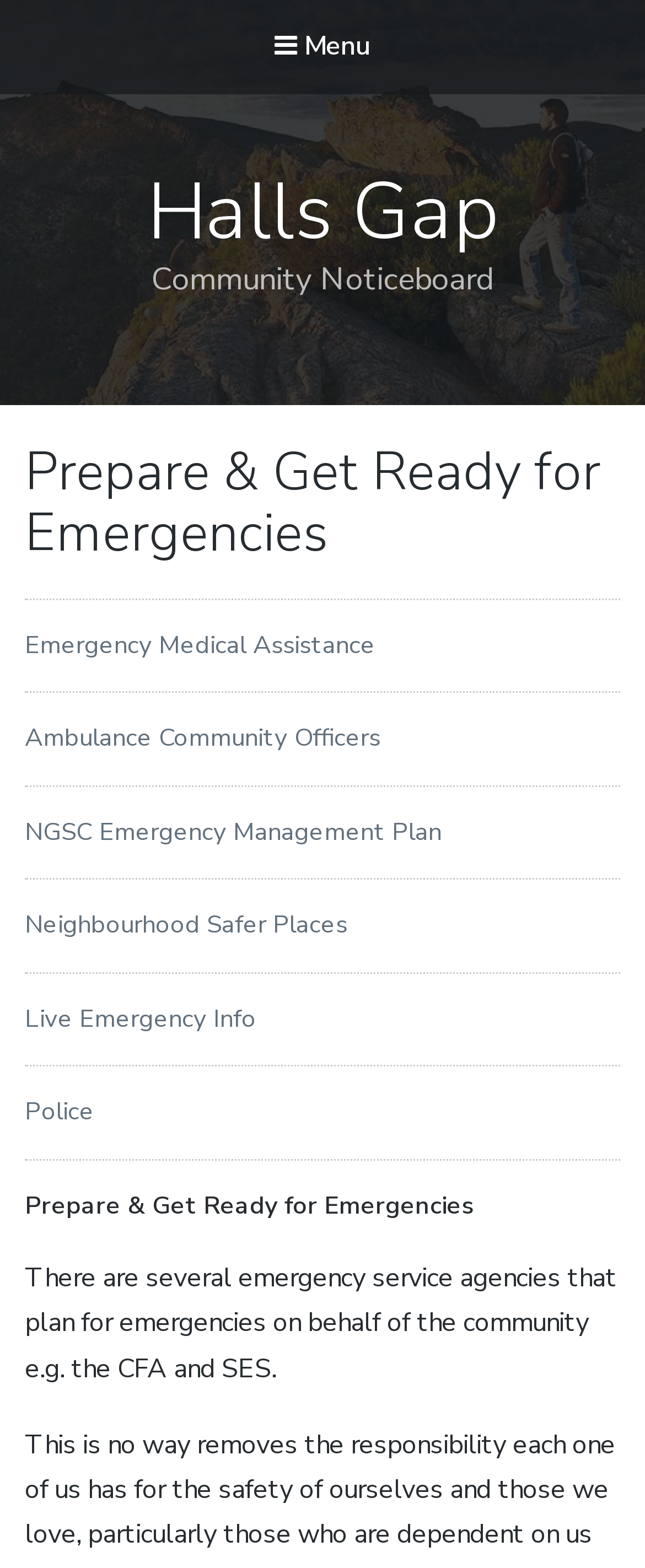Please provide a comprehensive answer to the question based on the screenshot: How many emergency service agencies are mentioned?

The webpage mentions two emergency service agencies, namely the CFA and SES, in the static text 'There are several emergency service agencies that plan for emergencies on behalf of the community e.g. the CFA and SES.' located at the bottom of the webpage.